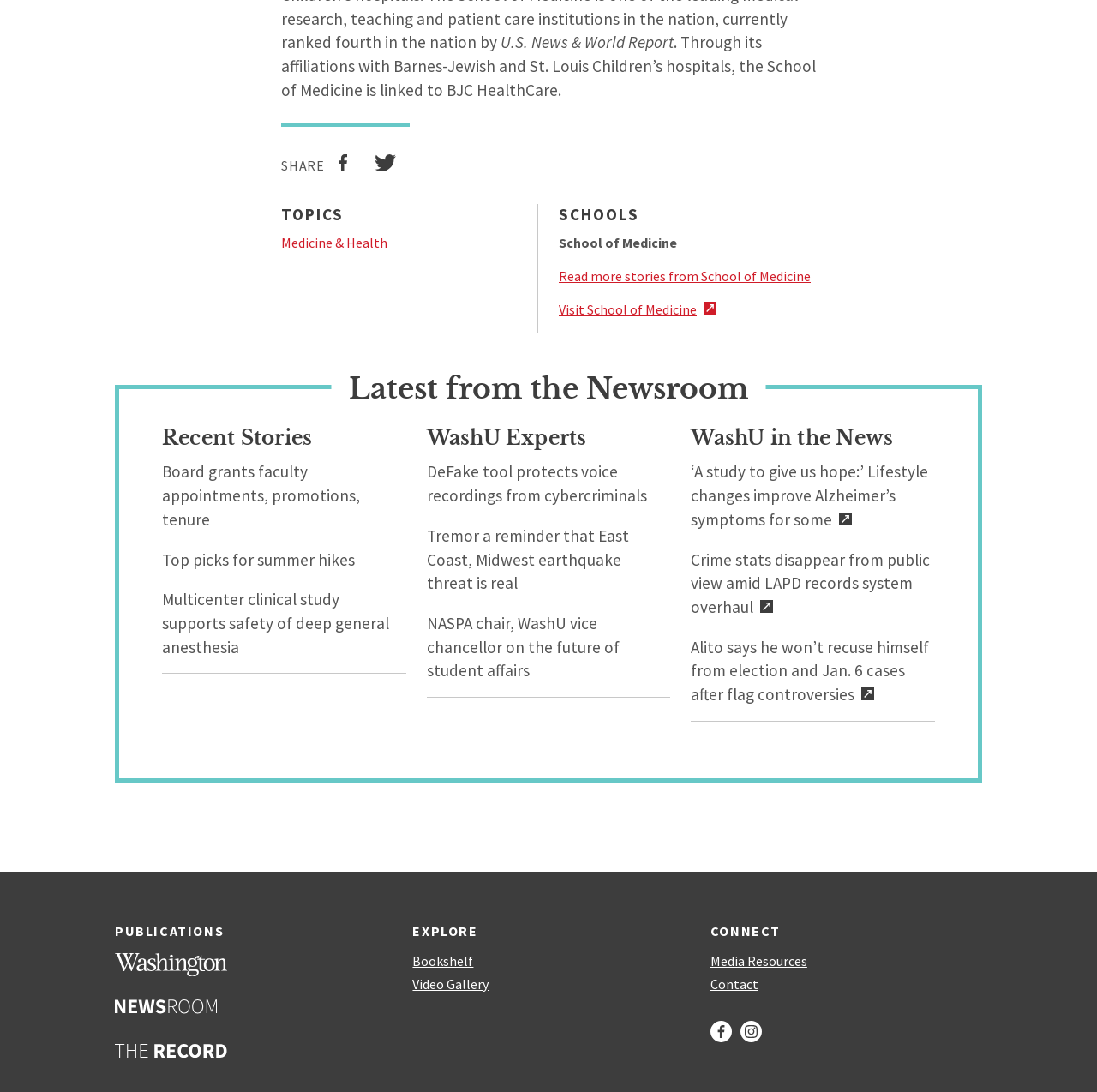Please reply with a single word or brief phrase to the question: 
What is the topic of the first story under 'Recent Stories'?

Faculty appointments